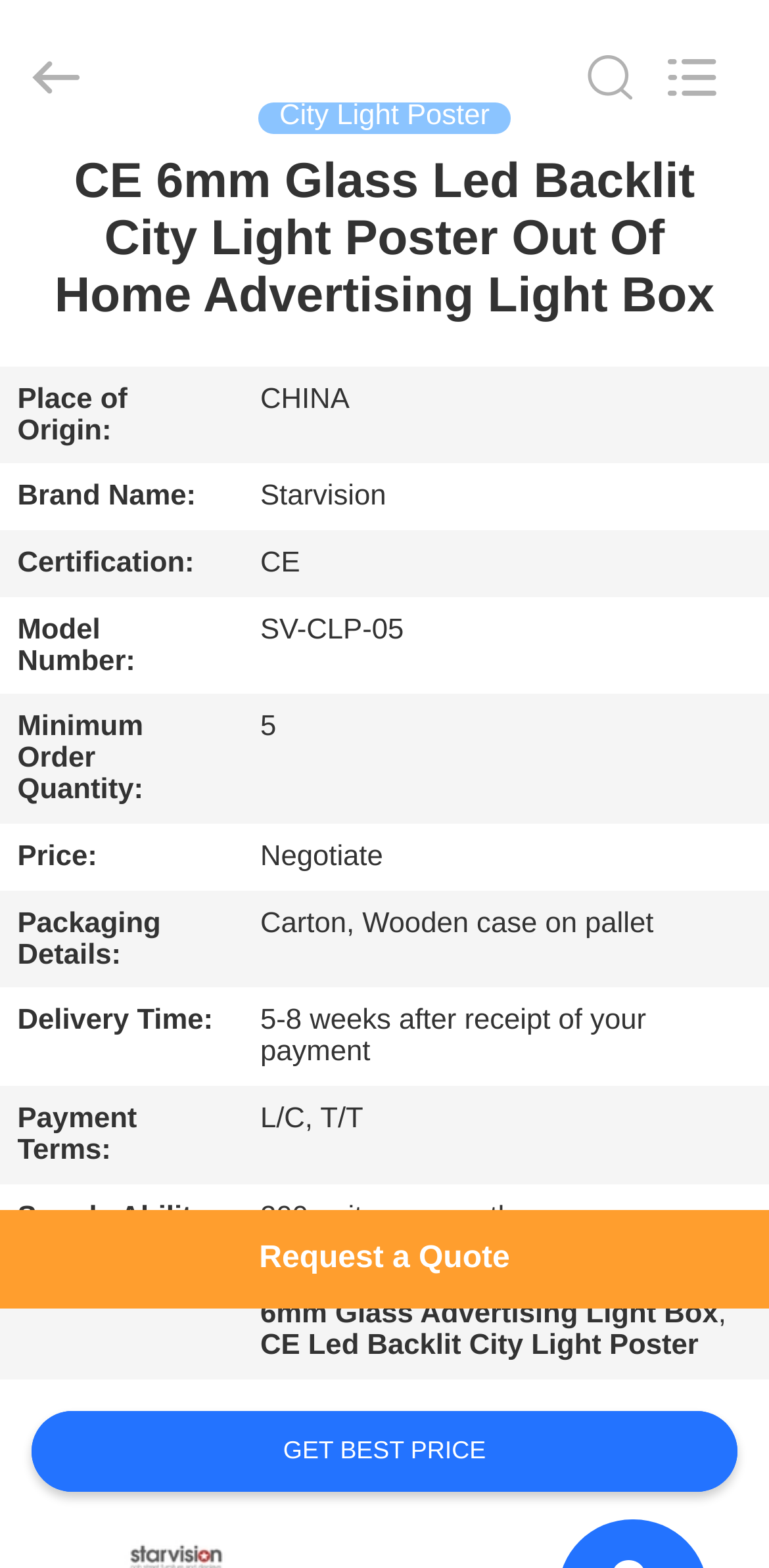What is the product's certification?
Please provide an in-depth and detailed response to the question.

The product's certification can be found in the table on the webpage, specifically in the row with the header 'Certification:' and the corresponding grid cell contains the text 'CE'.